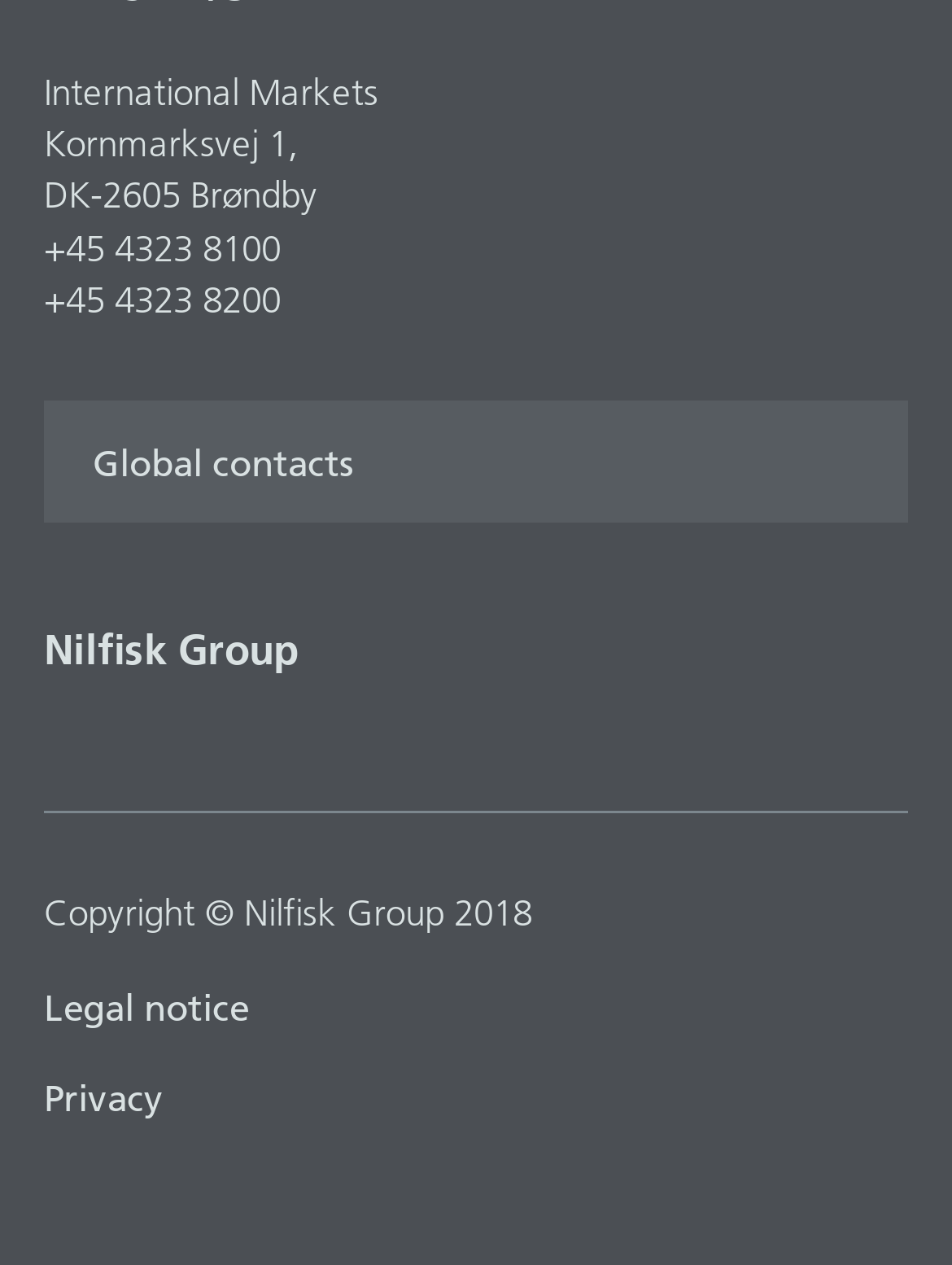Locate the bounding box coordinates for the element described below: "Privacy". The coordinates must be four float values between 0 and 1, formatted as [left, top, right, bottom].

[0.046, 0.813, 0.954, 0.884]